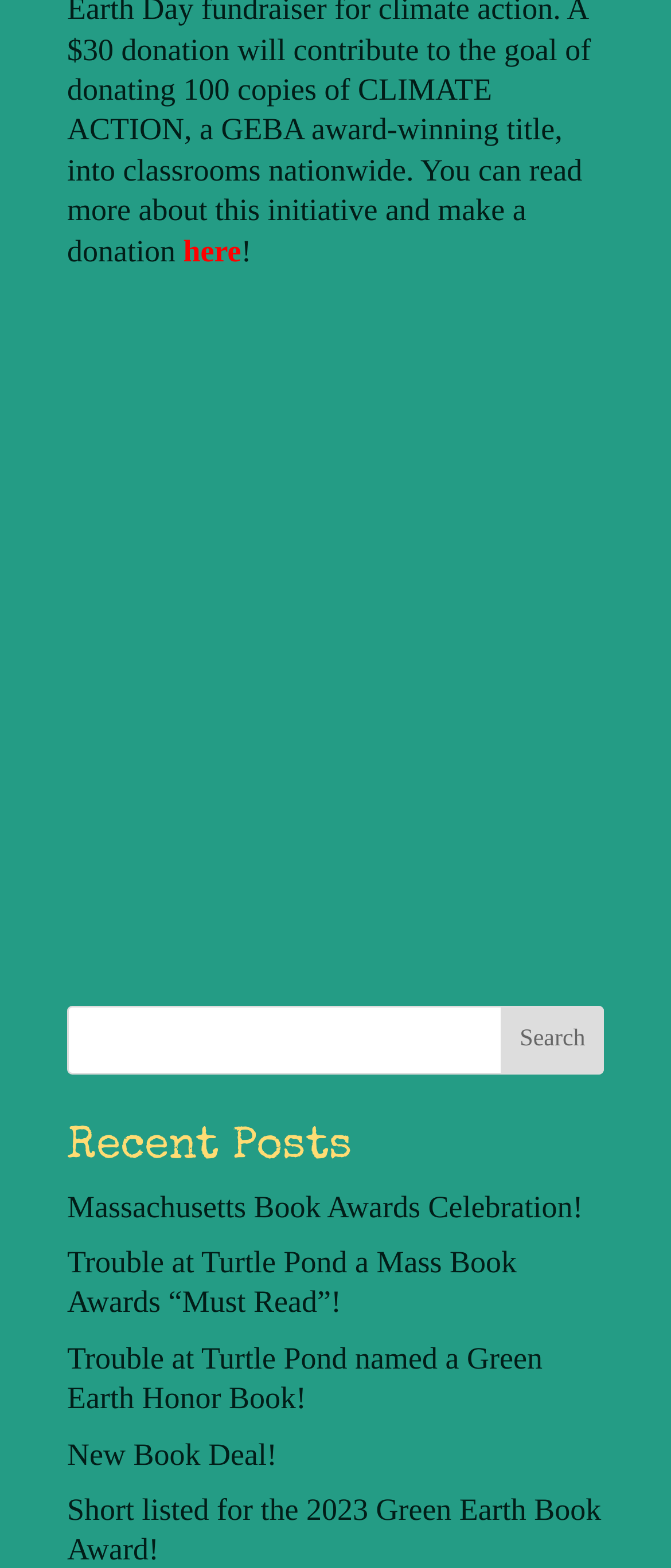Please provide a comprehensive response to the question below by analyzing the image: 
What is the text of the first link under Recent Posts?

I looked at the links under the 'Recent Posts' heading and found the first link, which has the text 'Massachusetts Book Awards Celebration!'.